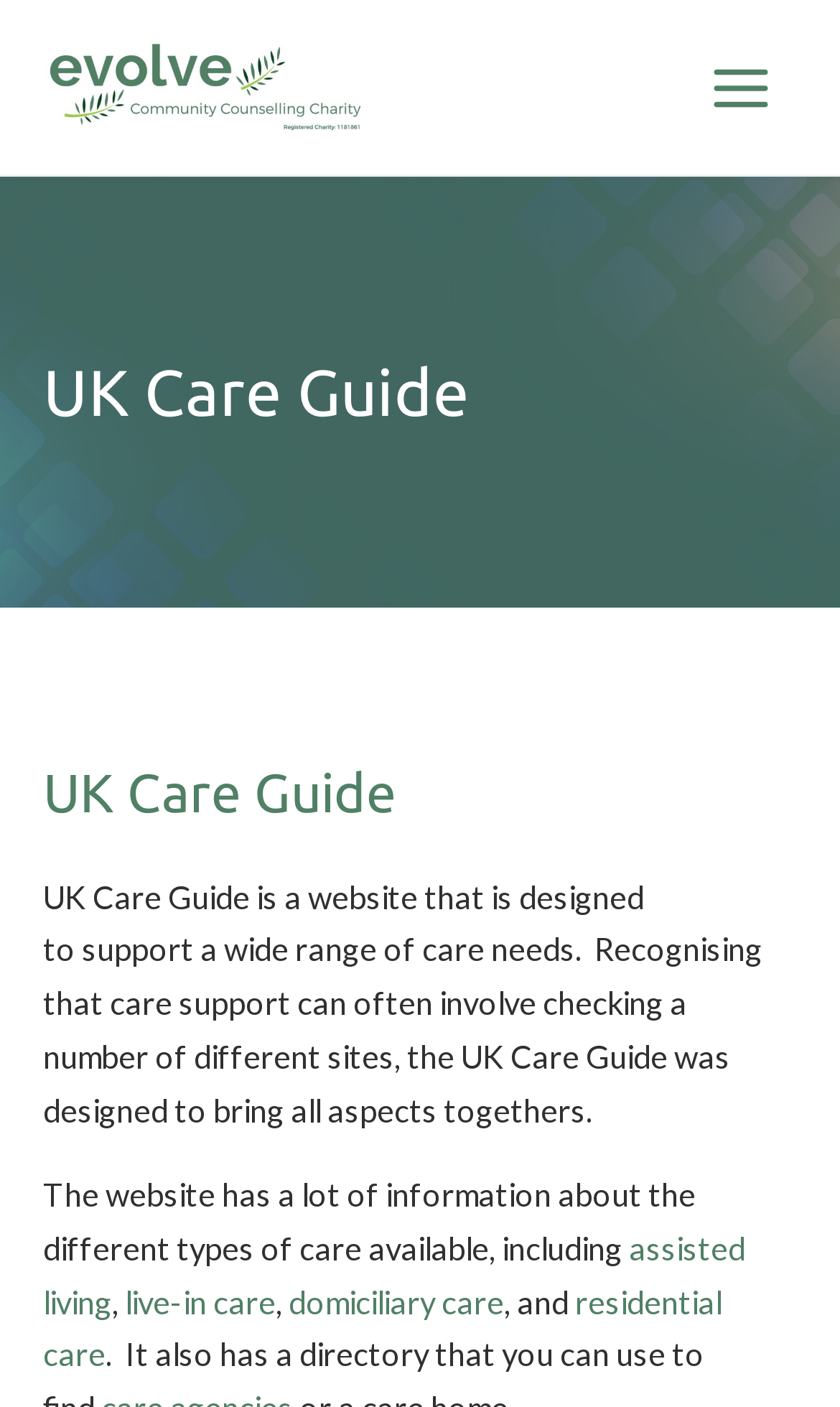Provide a short answer using a single word or phrase for the following question: 
How many types of care are mentioned on the webpage?

4